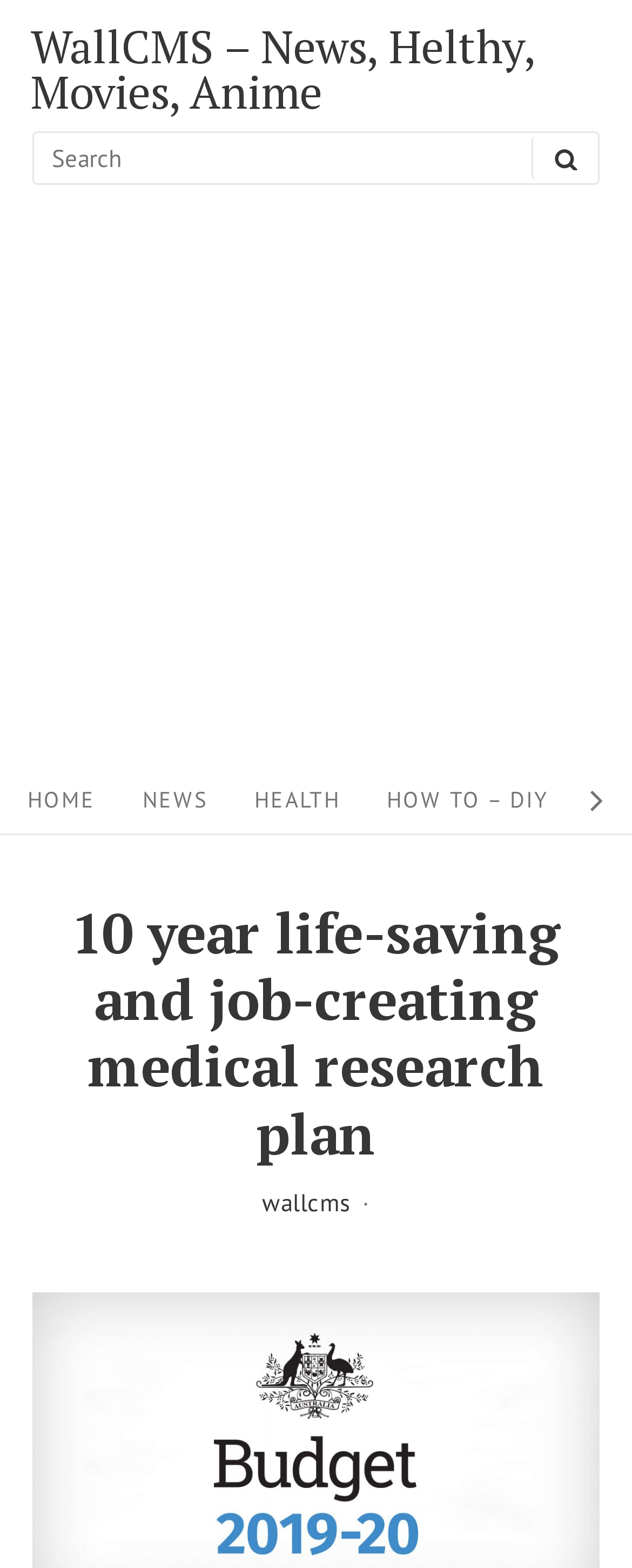Given the webpage screenshot and the description, determine the bounding box coordinates (top-left x, top-left y, bottom-right x, bottom-right y) that define the location of the UI element matching this description: Get In Touch

None